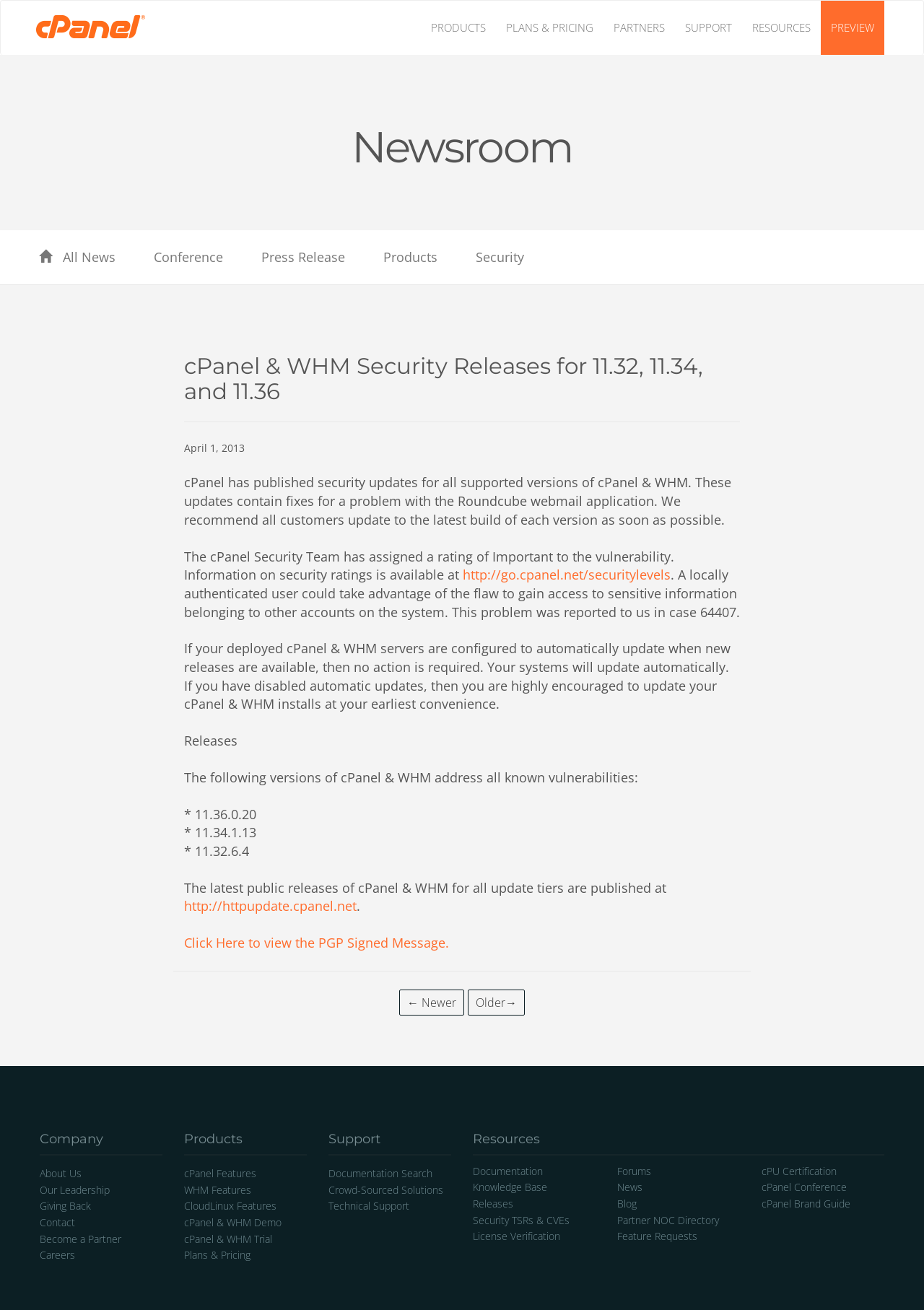Please mark the clickable region by giving the bounding box coordinates needed to complete this instruction: "Visit the 'http://go.cpanel.net/securitylevels' webpage".

[0.501, 0.432, 0.726, 0.445]